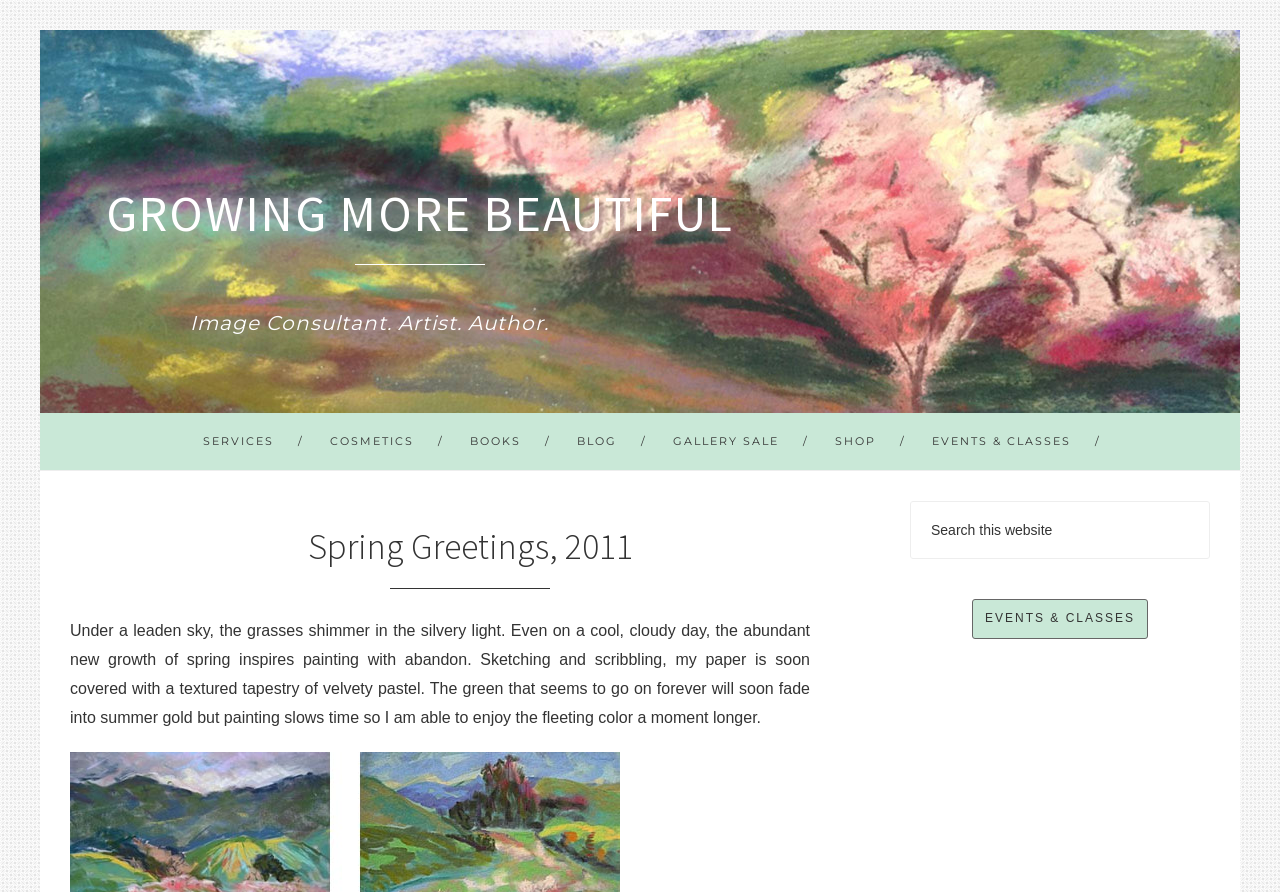How many links are in the navigation section?
Please answer the question with as much detail as possible using the screenshot.

By examining the navigation section with bounding box coordinates [0.031, 0.463, 0.969, 0.528], I count 6 links: 'SERVICES/', 'COSMETICS/', 'BOOKS/', 'BLOG/', 'GALLERY SALE/', and 'EVENTS & CLASSES/'.